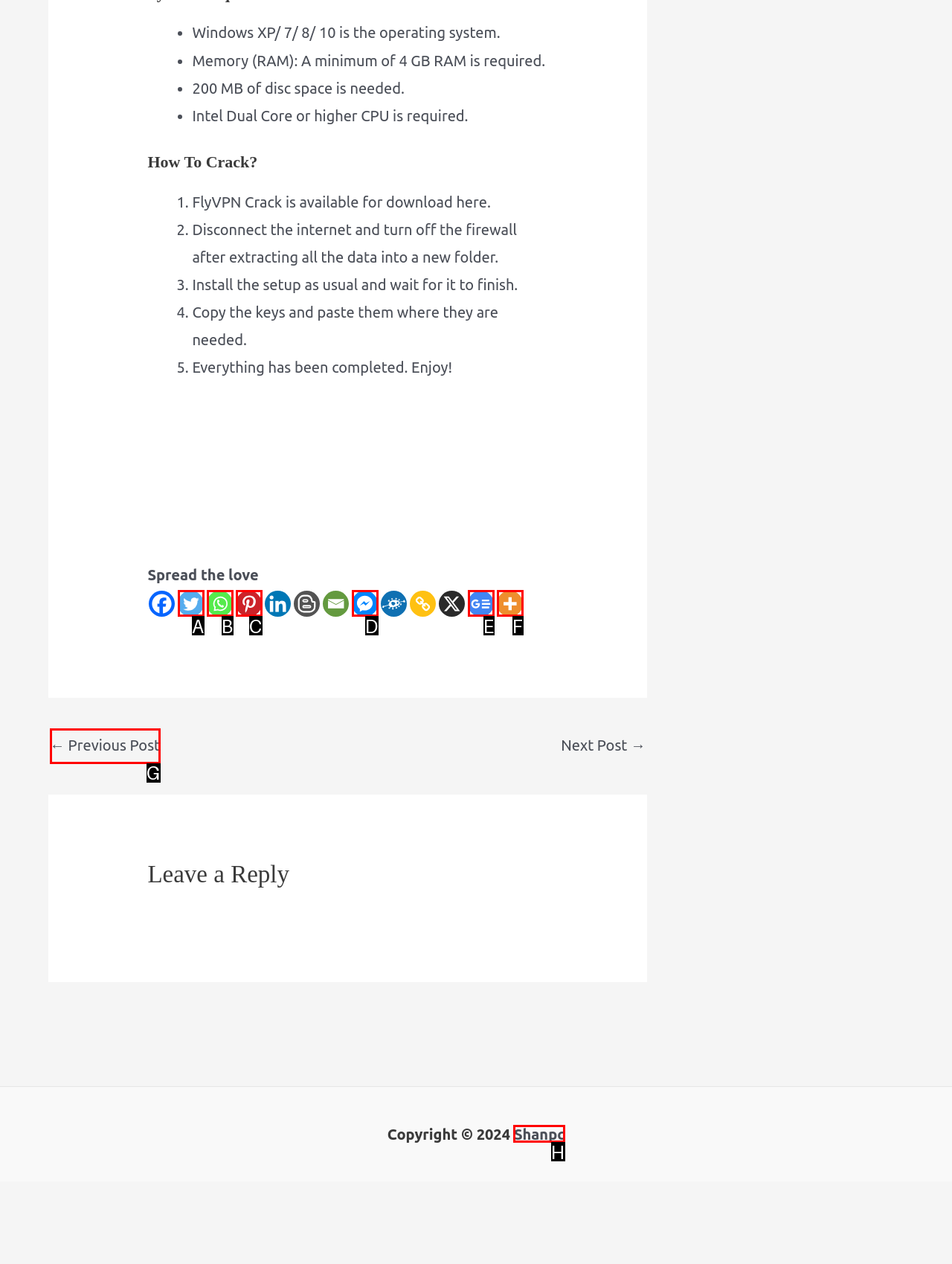Given the description: Shanpc, choose the HTML element that matches it. Indicate your answer with the letter of the option.

H